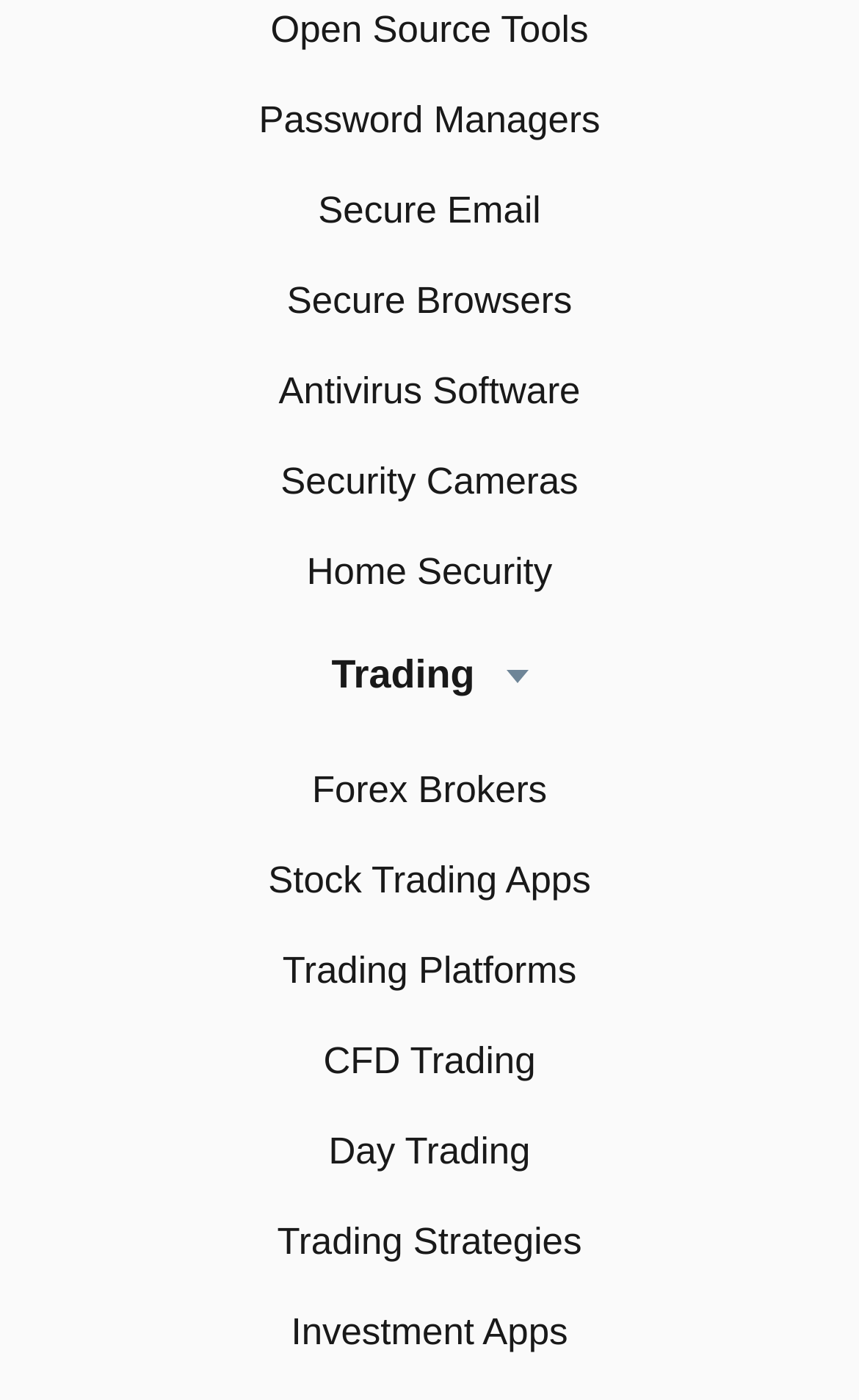Give a one-word or one-phrase response to the question:
How many trading-related links are there on the webpage?

8